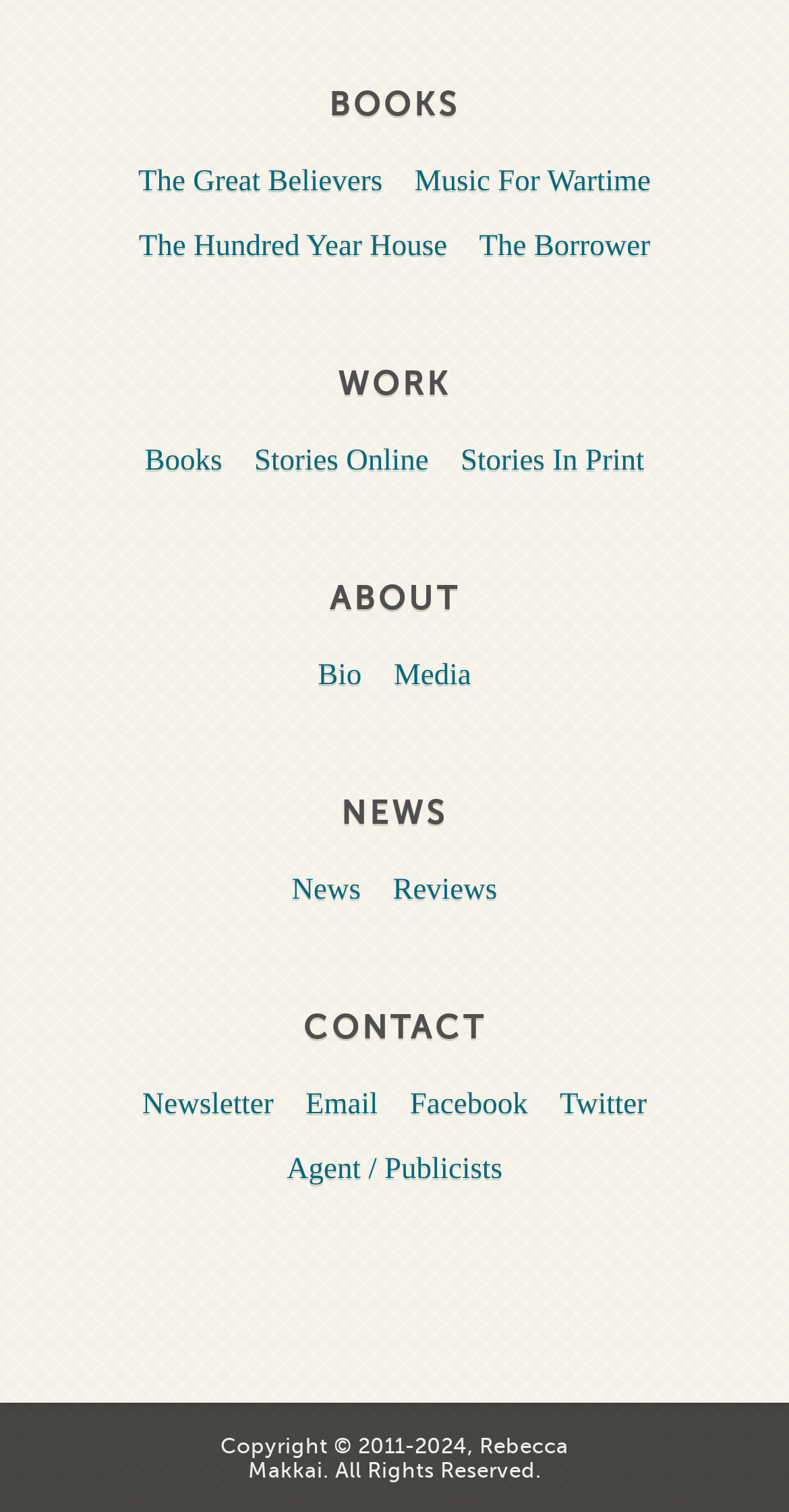What is the last section on the webpage?
Look at the image and respond with a single word or a short phrase.

CONTACT